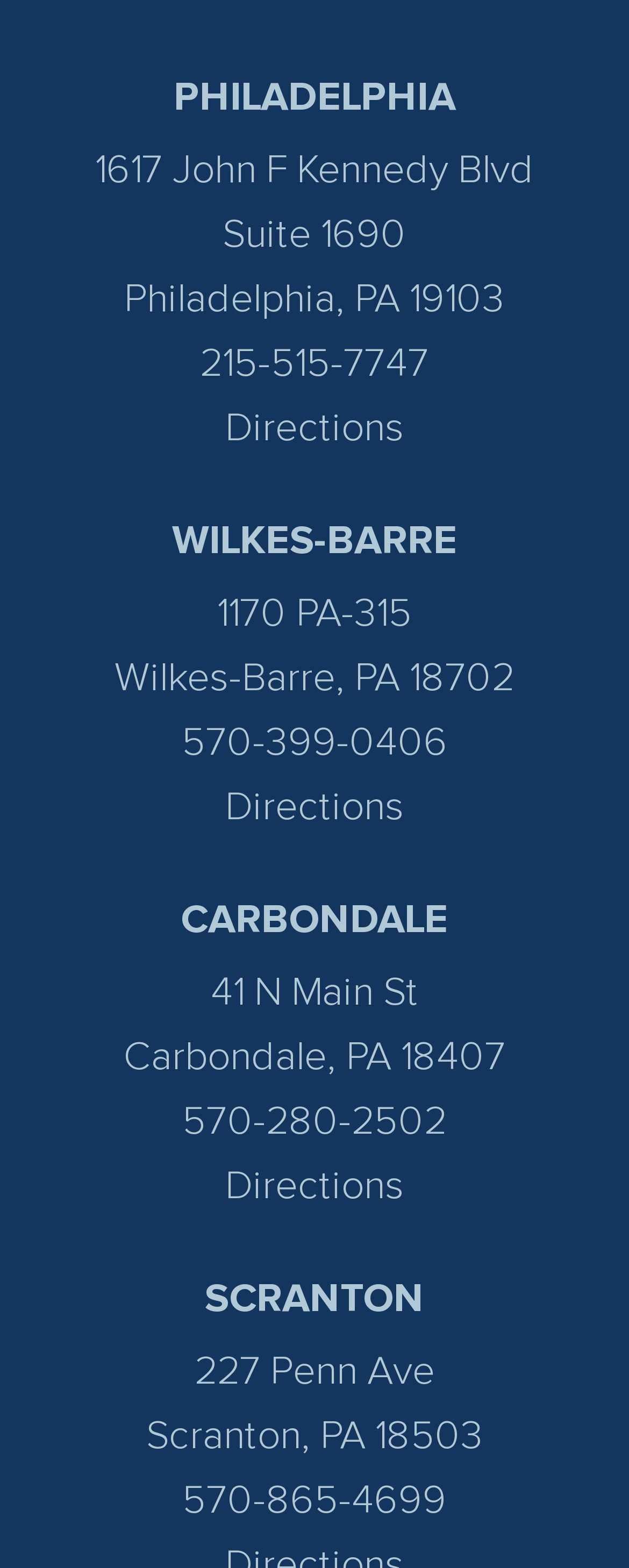Identify the bounding box coordinates of the area that should be clicked in order to complete the given instruction: "Call 215-515-7747". The bounding box coordinates should be four float numbers between 0 and 1, i.e., [left, top, right, bottom].

[0.318, 0.219, 0.682, 0.245]